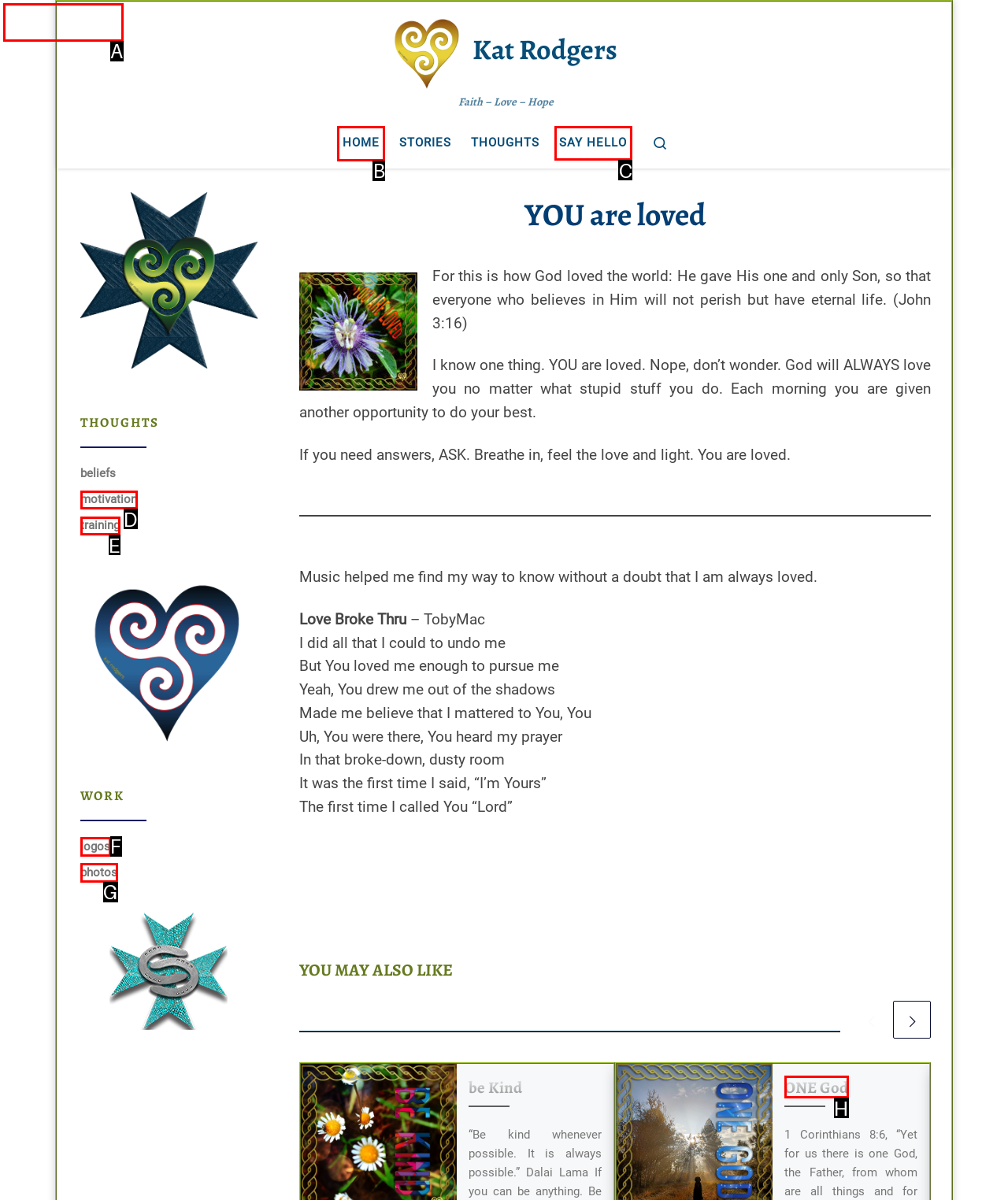Tell me which letter corresponds to the UI element that should be clicked to fulfill this instruction: Click on 'HOME'
Answer using the letter of the chosen option directly.

B